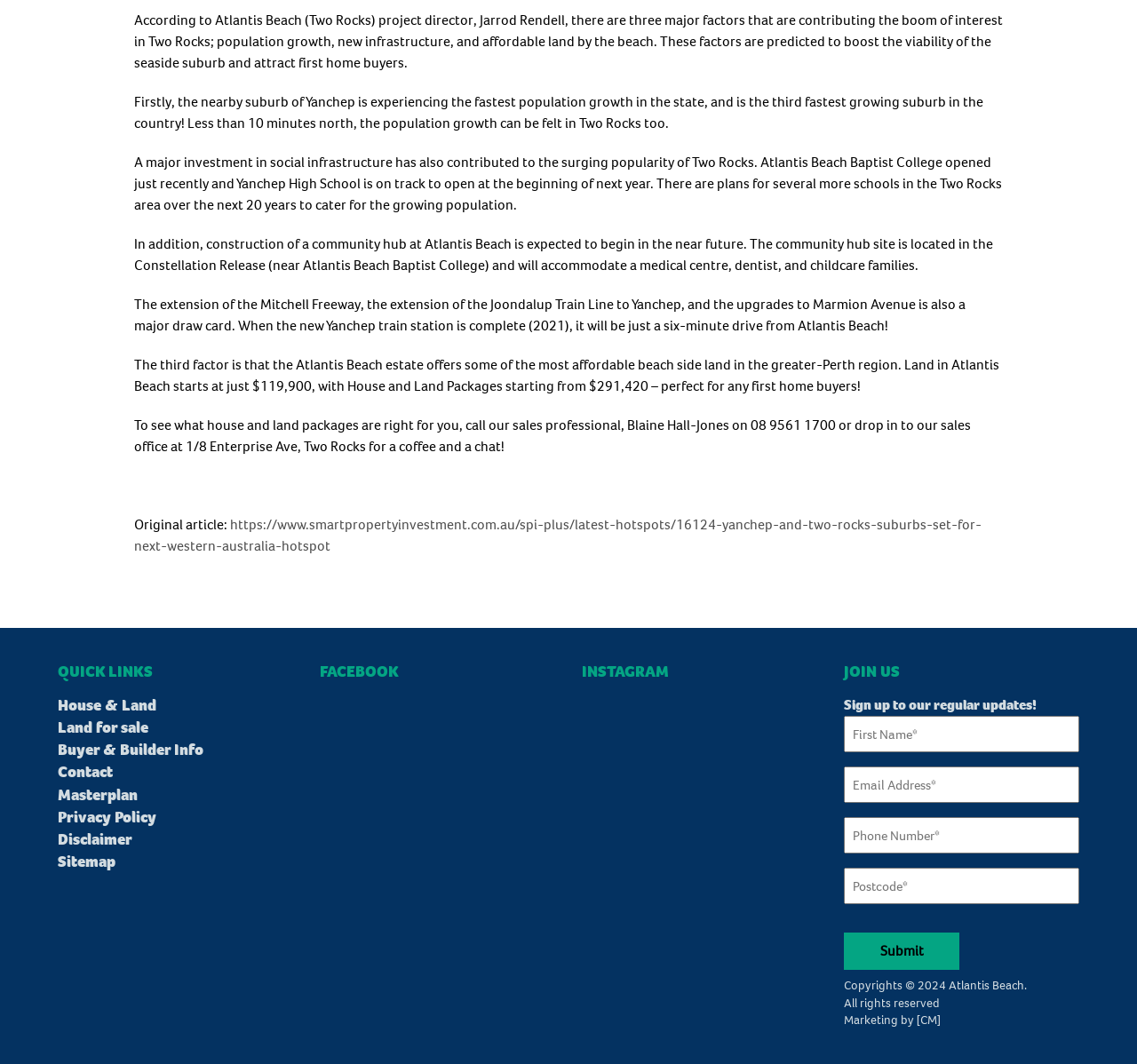Please provide a short answer using a single word or phrase for the question:
What is the purpose of the community hub at Atlantis Beach?

Medical centre, dentist, and childcare